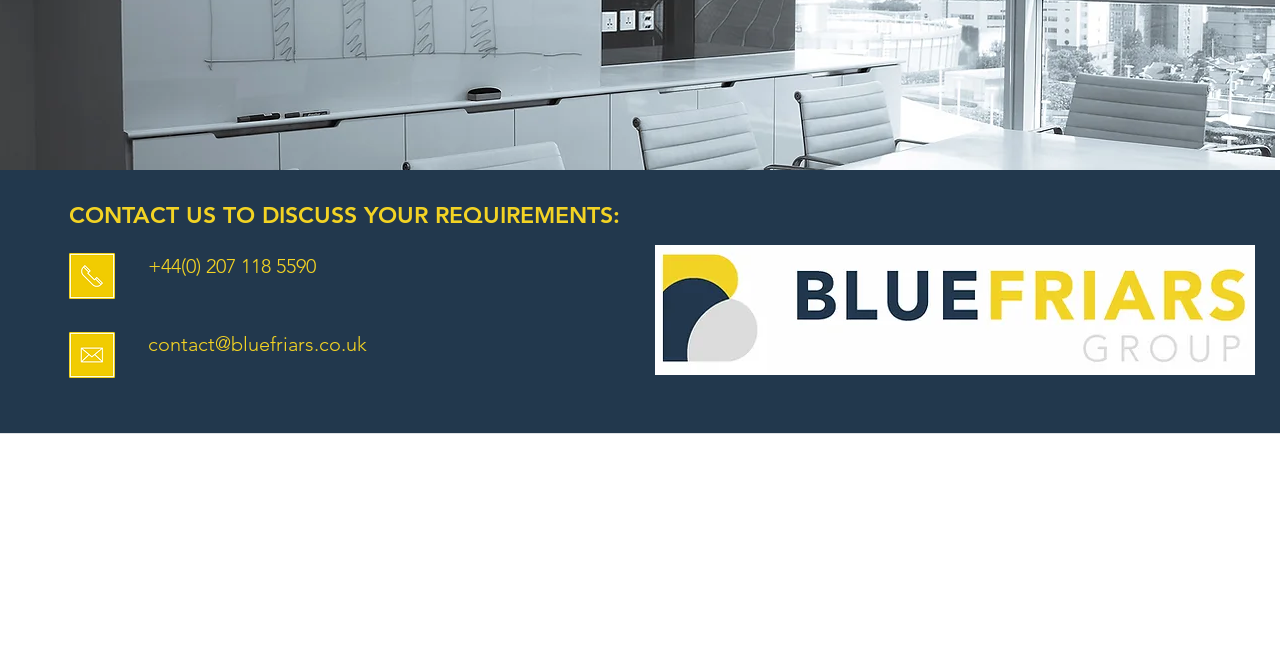Please locate the UI element described by "Our Projects" and provide its bounding box coordinates.

None